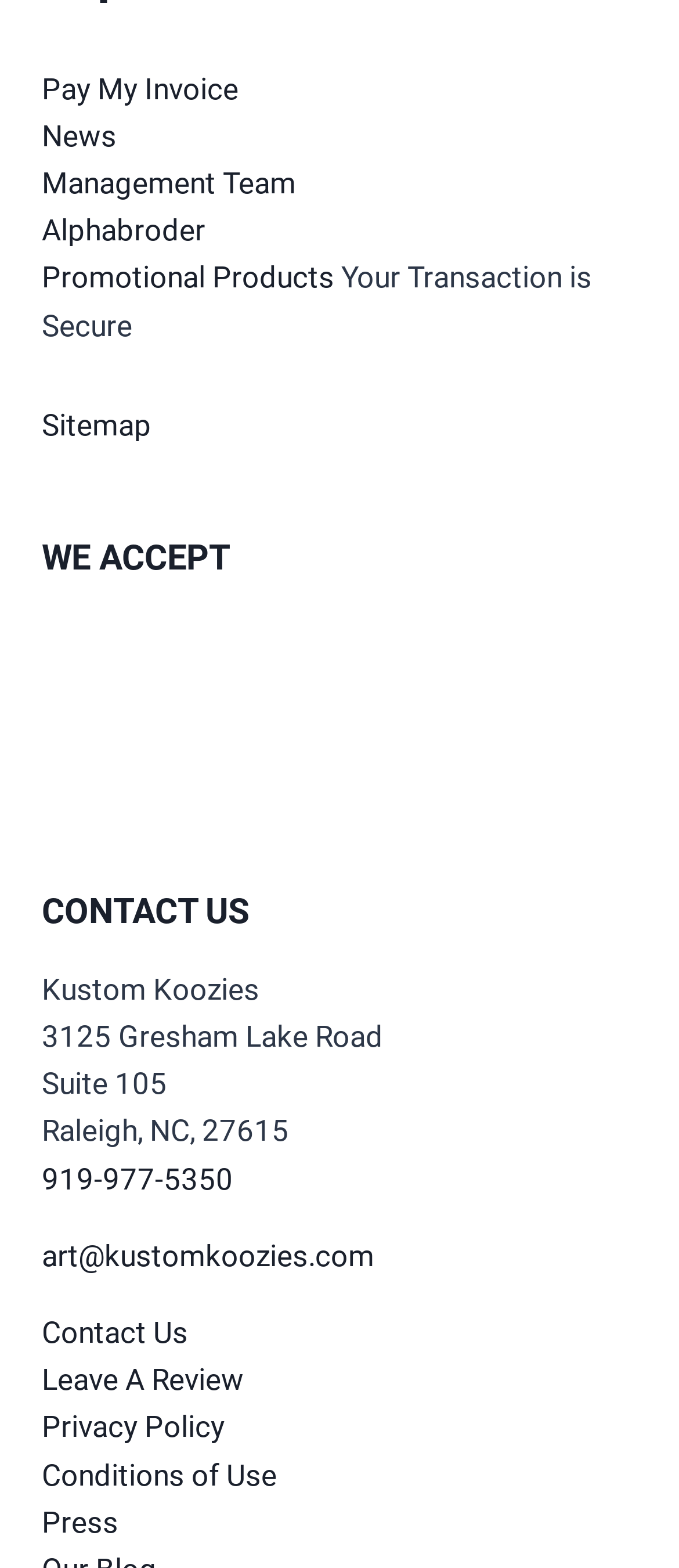Give a one-word or phrase response to the following question: What is the phone number of the company?

919-977-5350